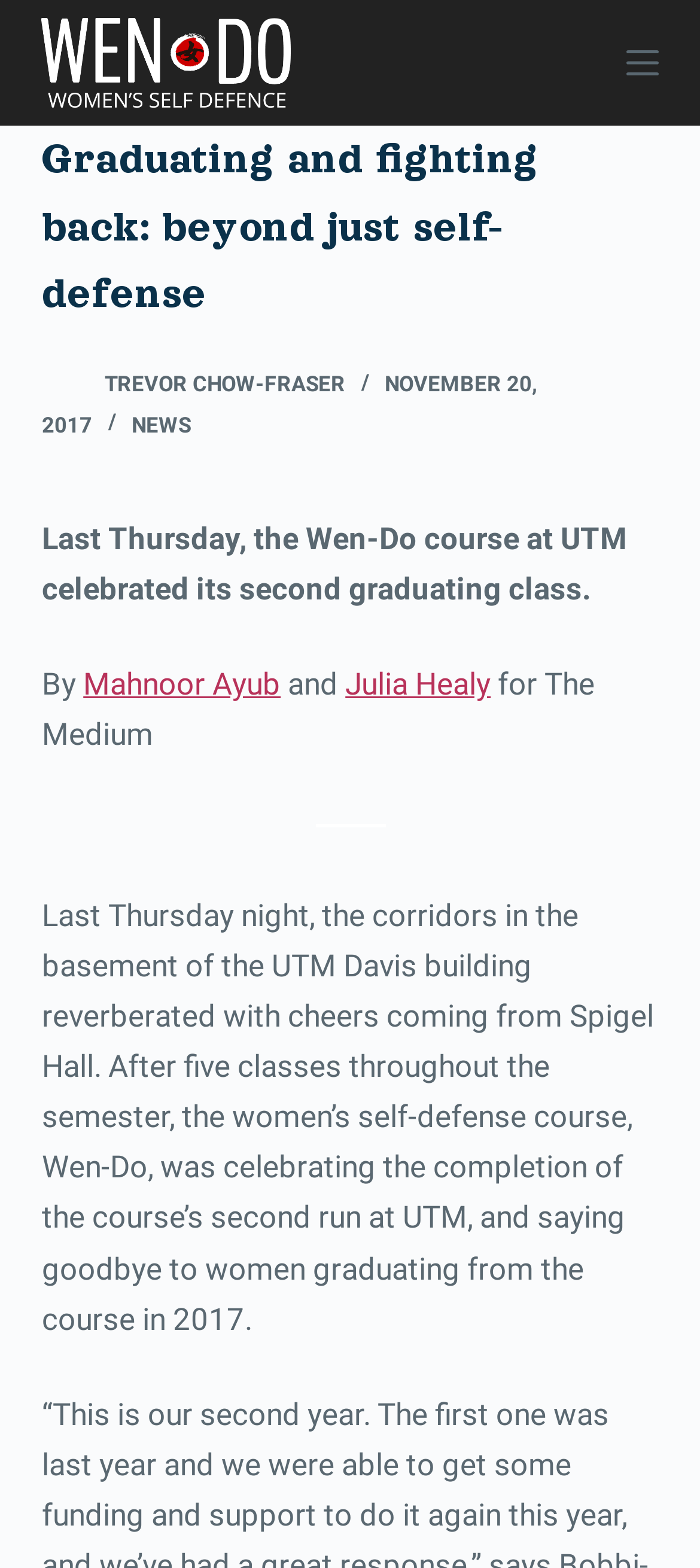Identify the bounding box coordinates of the region I need to click to complete this instruction: "Learn more about the author Mahnoor Ayub".

[0.119, 0.425, 0.401, 0.448]